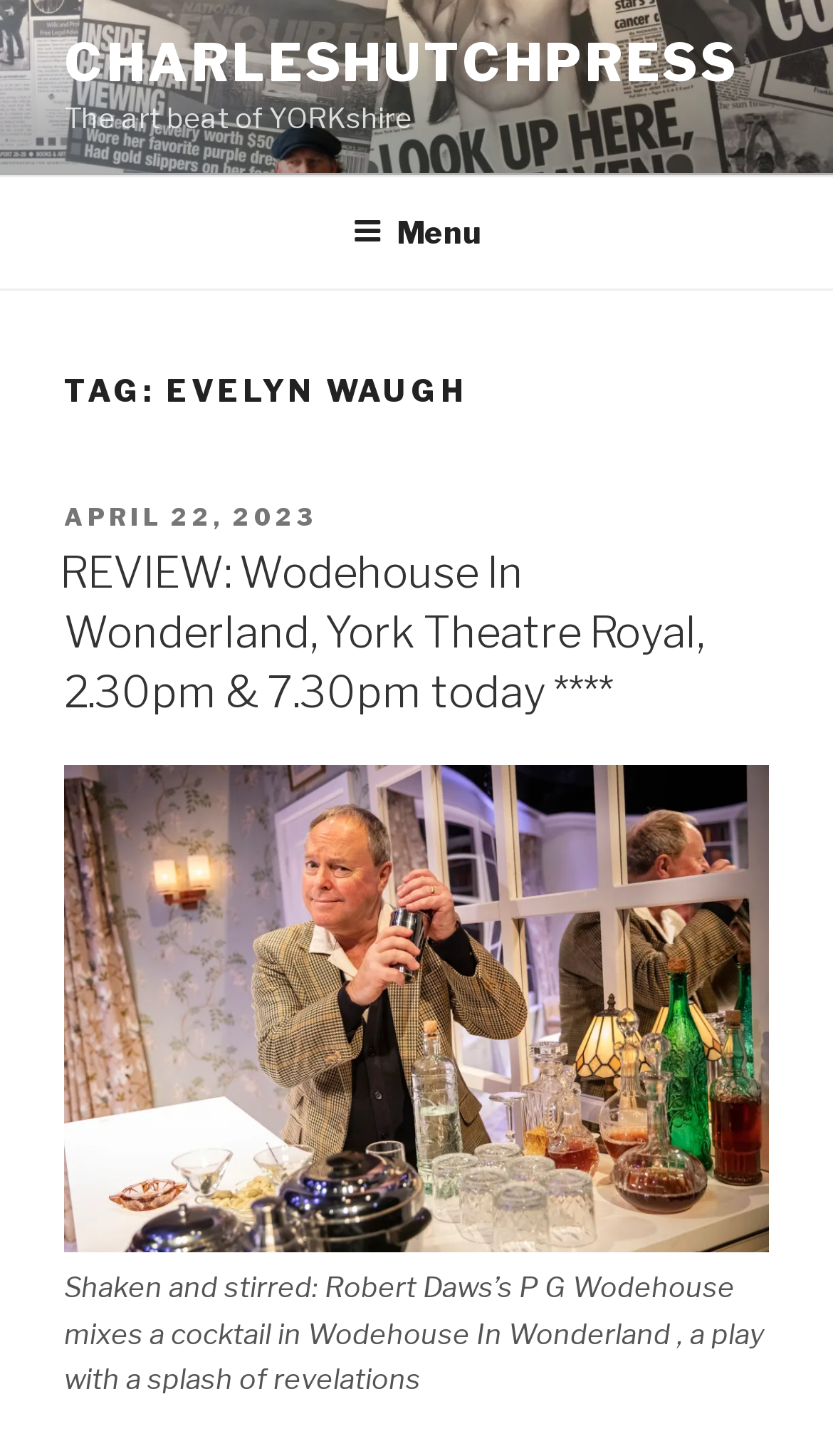Give the bounding box coordinates for the element described as: "Menu".

[0.386, 0.123, 0.614, 0.195]